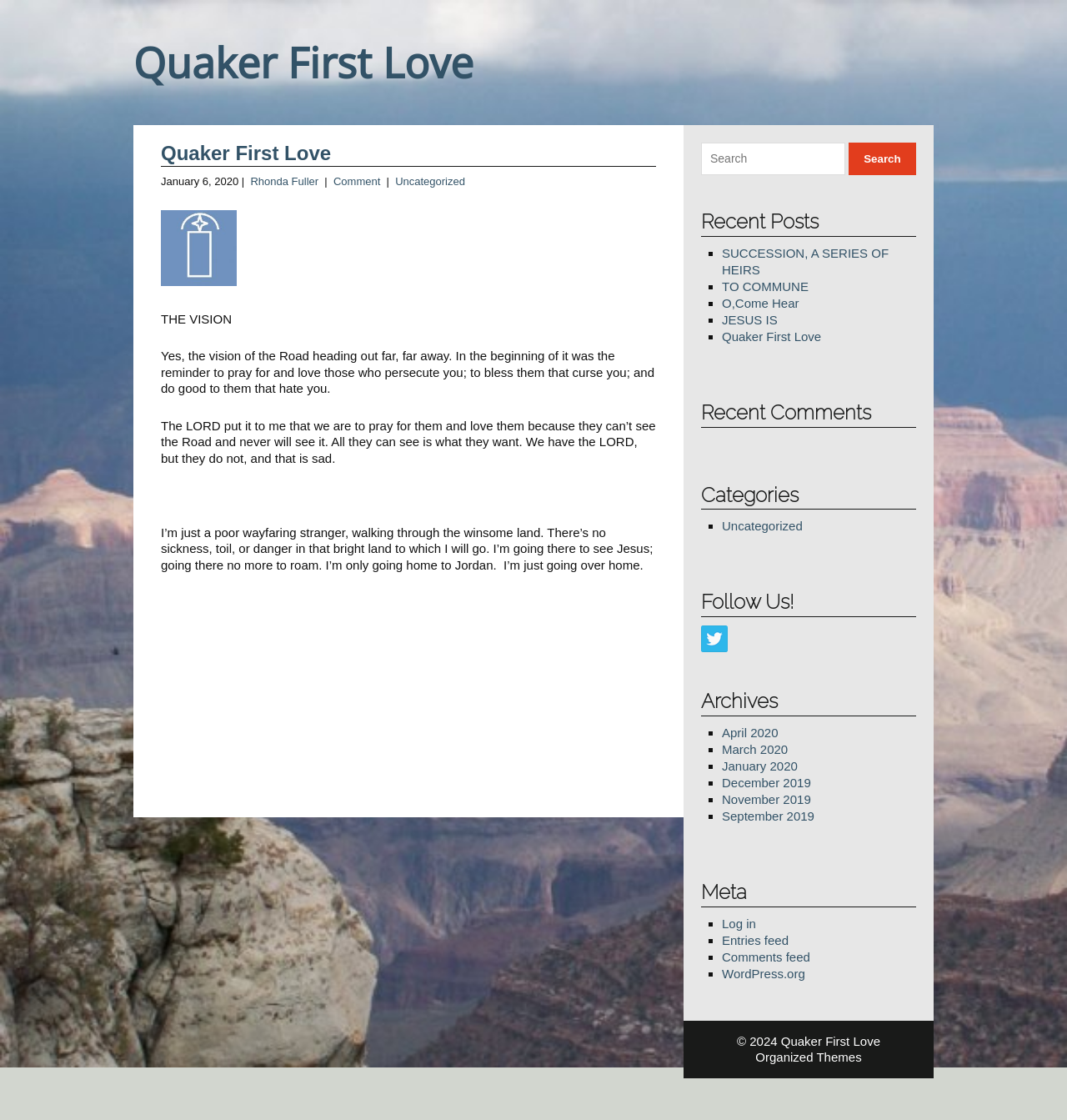Please find the bounding box for the following UI element description. Provide the coordinates in (top-left x, top-left y, bottom-right x, bottom-right y) format, with values between 0 and 1: WordPress.org

[0.677, 0.863, 0.755, 0.875]